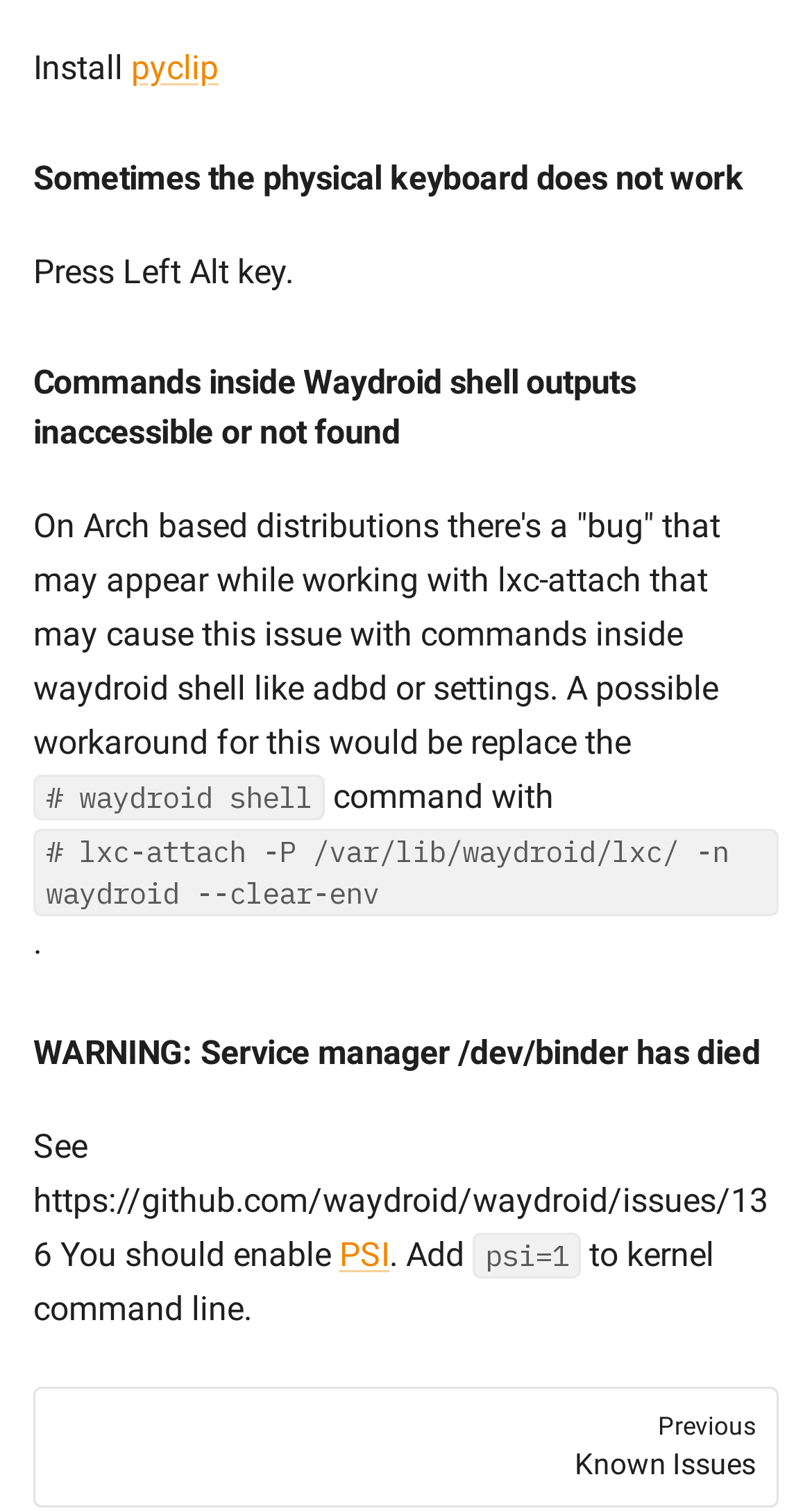Find and provide the bounding box coordinates for the UI element described here: "Privacy Policy". The coordinates should be given as four float numbers between 0 and 1: [left, top, right, bottom].

None